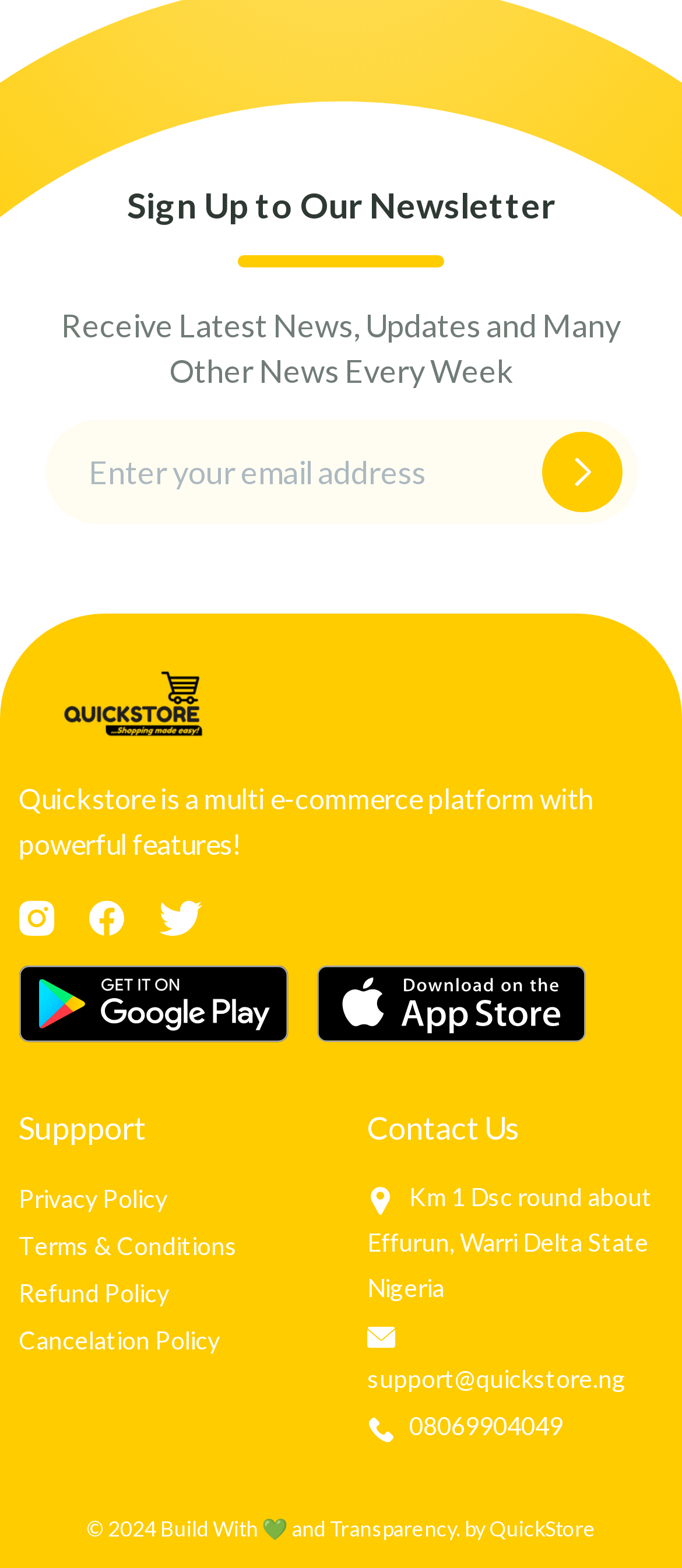Provide the bounding box coordinates of the section that needs to be clicked to accomplish the following instruction: "Subscribe to newsletter."

[0.778, 0.274, 0.927, 0.328]